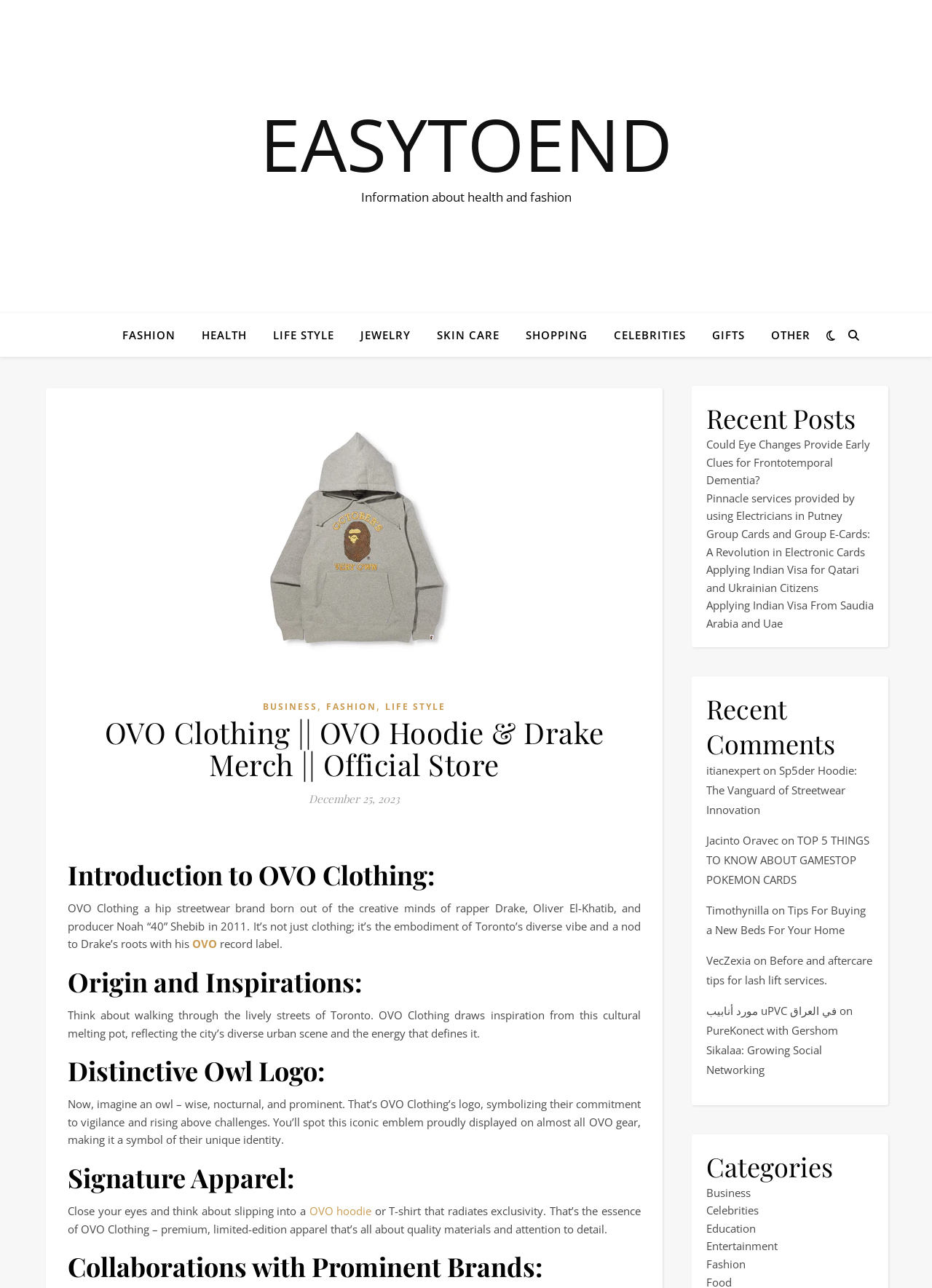What is the significance of the owl logo in OVO Clothing?
Can you provide an in-depth and detailed response to the question?

The owl logo of OVO Clothing symbolizes their commitment to vigilance and rising above challenges. It represents their values and philosophy, which is reflected in their brand identity and products.